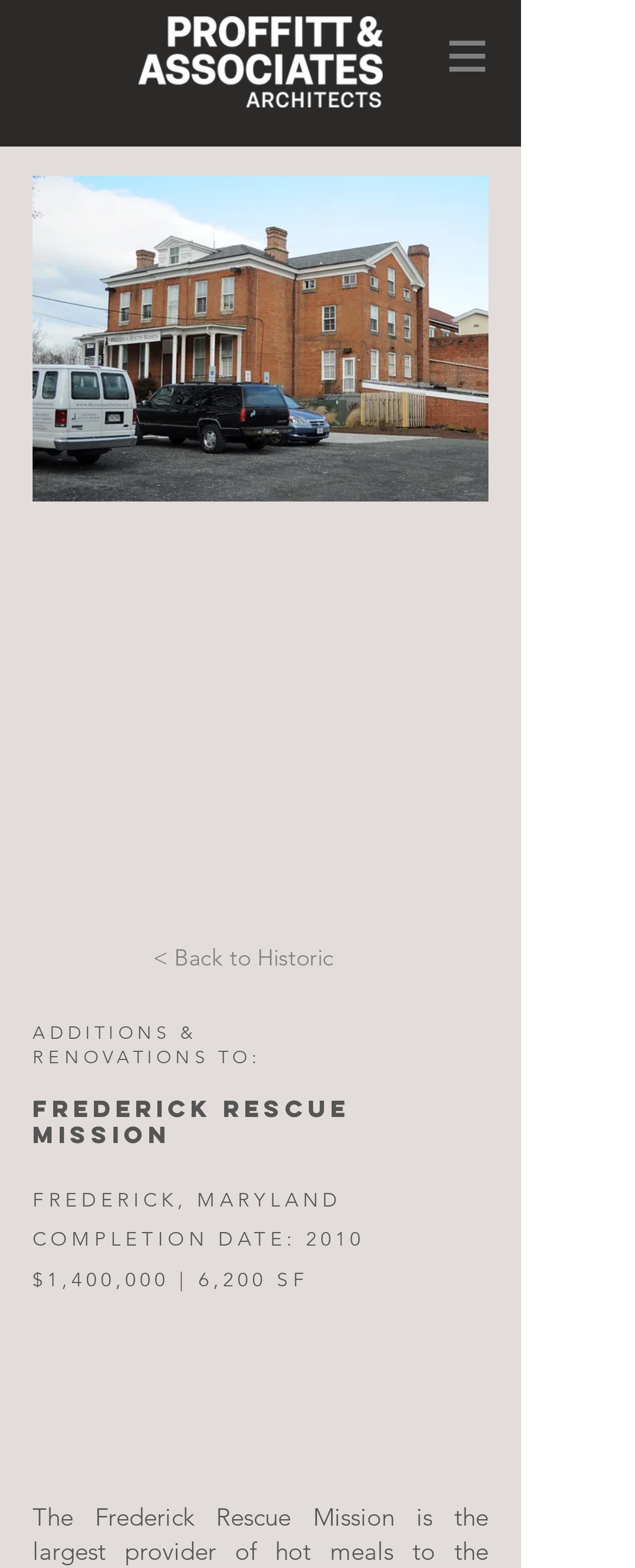Please determine the bounding box coordinates, formatted as (top-left x, top-left y, bottom-right x, bottom-right y), with all values as floating point numbers between 0 and 1. Identify the bounding box of the region described as: < Back to Historic

[0.059, 0.572, 0.708, 0.651]